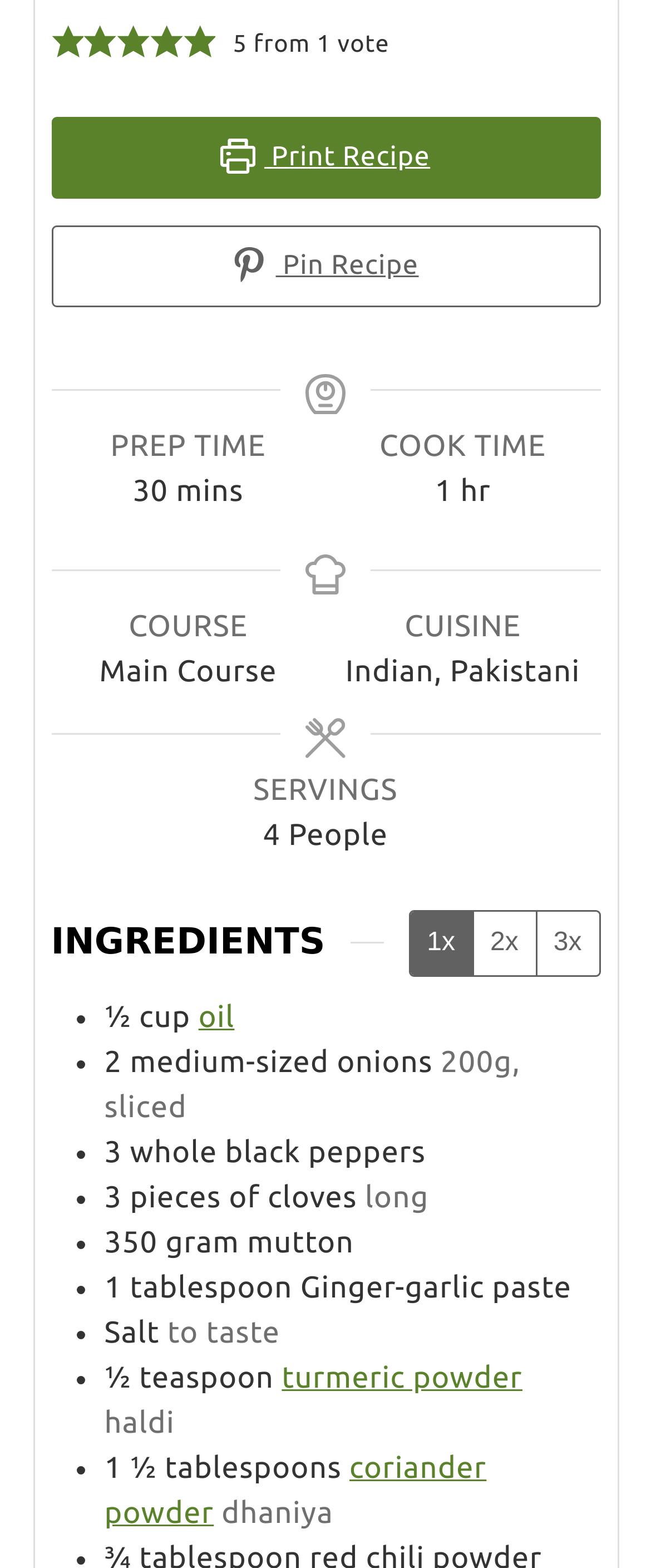Identify the bounding box coordinates of the element to click to follow this instruction: 'Visit Ufabet'. Ensure the coordinates are four float values between 0 and 1, provided as [left, top, right, bottom].

None